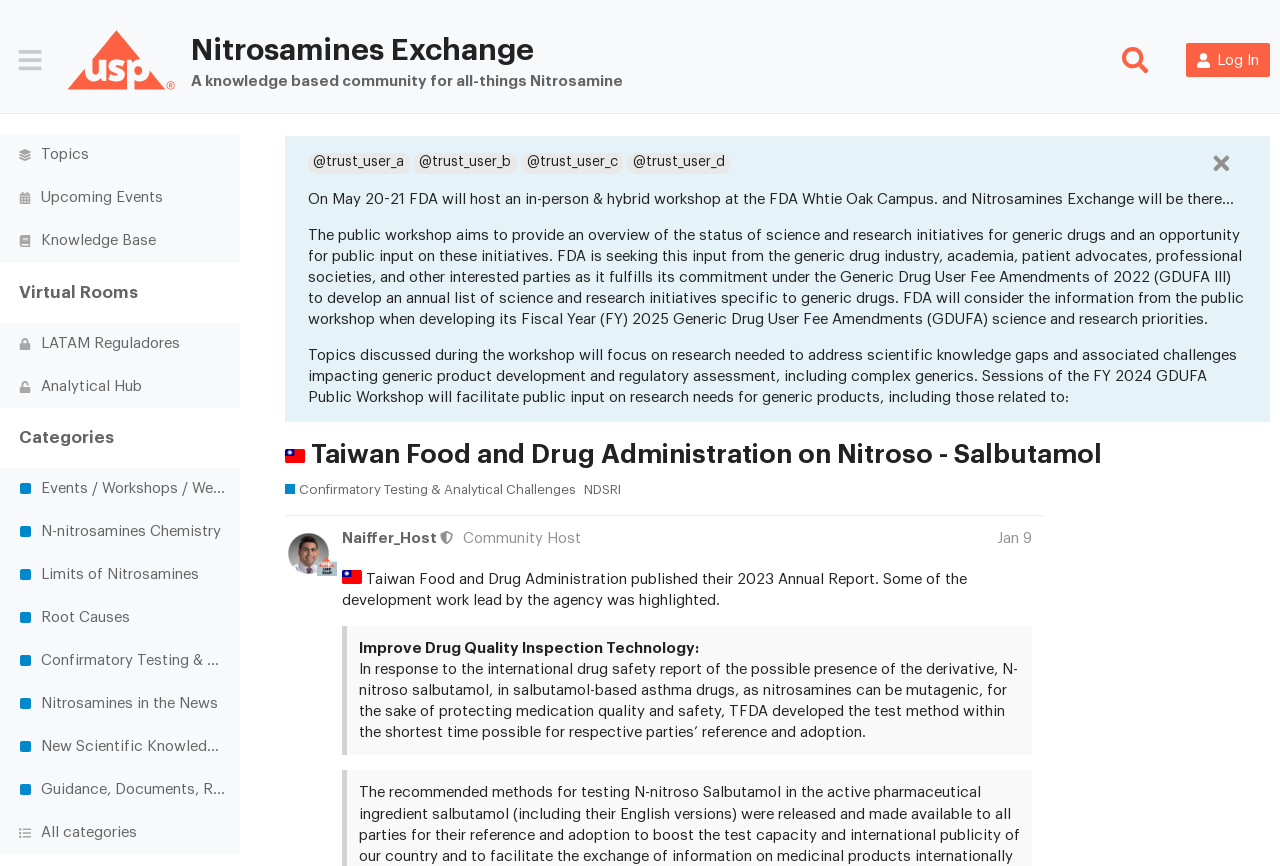Identify the bounding box coordinates of the region that needs to be clicked to carry out this instruction: "Click on the 'Log In' button". Provide these coordinates as four float numbers ranging from 0 to 1, i.e., [left, top, right, bottom].

[0.926, 0.05, 0.992, 0.089]